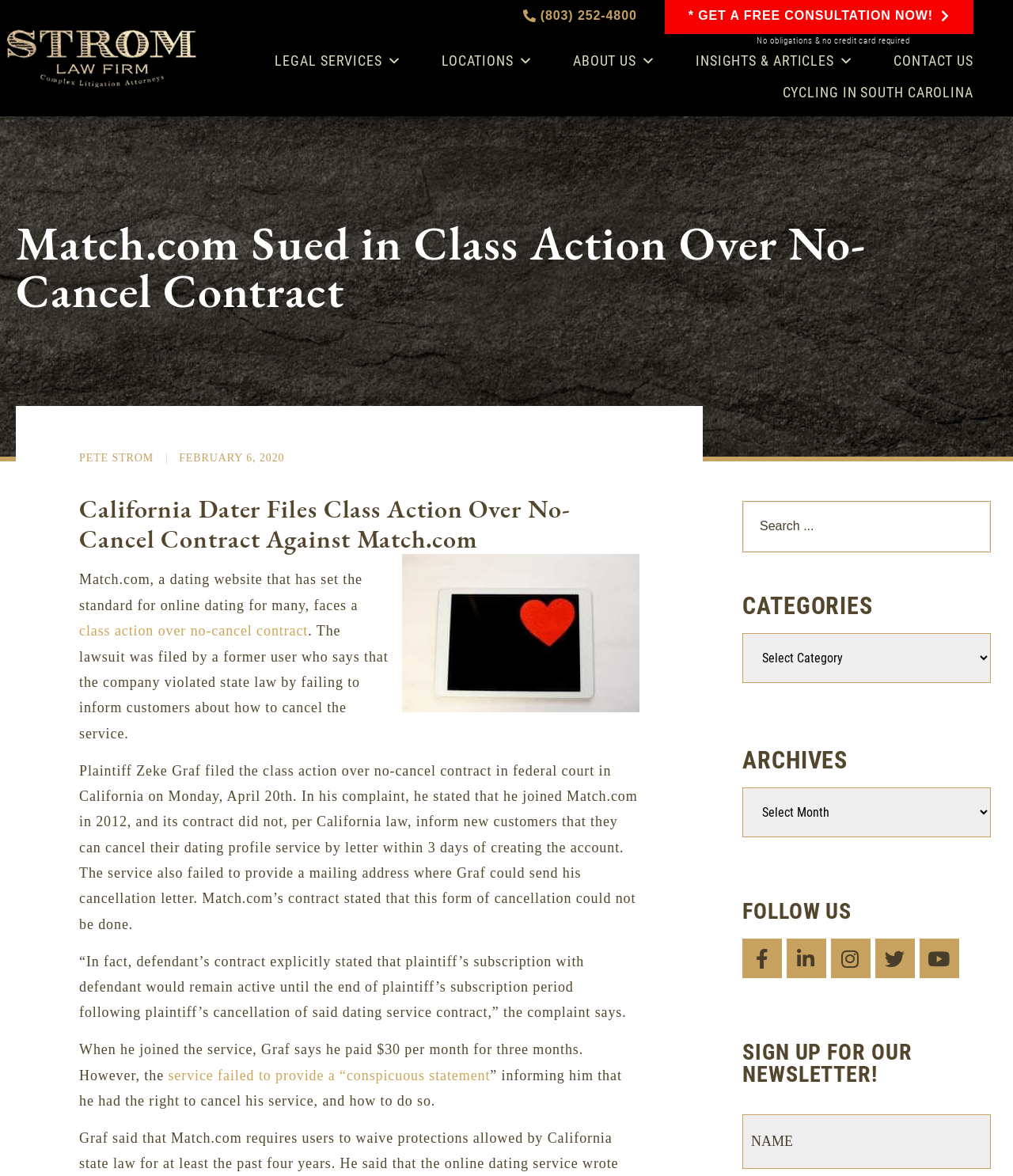Give a concise answer of one word or phrase to the question: 
Who filed the class action lawsuit?

Zeke Graf